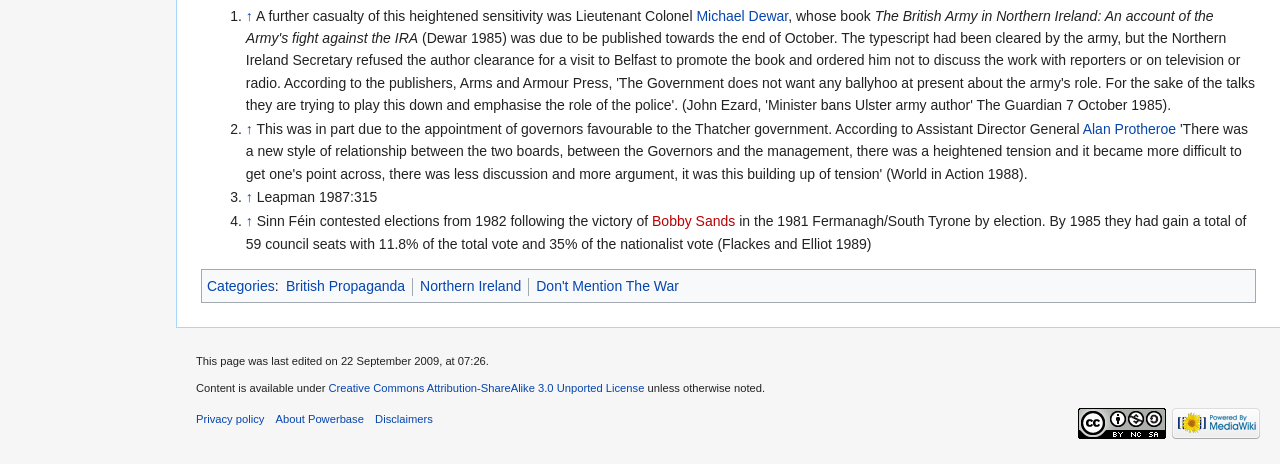Please determine the bounding box coordinates for the element that should be clicked to follow these instructions: "Visit the page of Michael Dewar".

[0.544, 0.016, 0.616, 0.051]